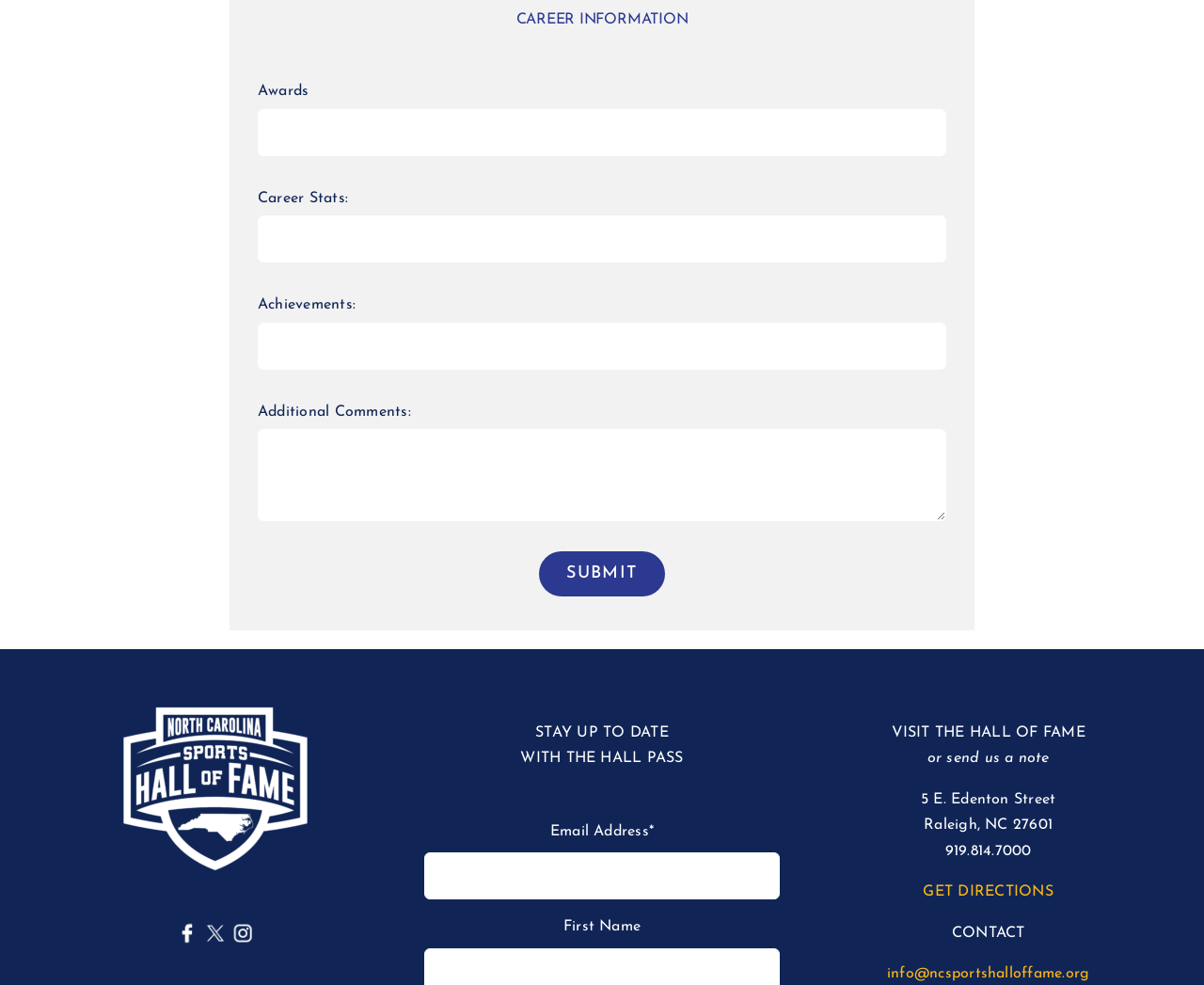Indicate the bounding box coordinates of the element that must be clicked to execute the instruction: "Get directions". The coordinates should be given as four float numbers between 0 and 1, i.e., [left, top, right, bottom].

[0.767, 0.898, 0.875, 0.913]